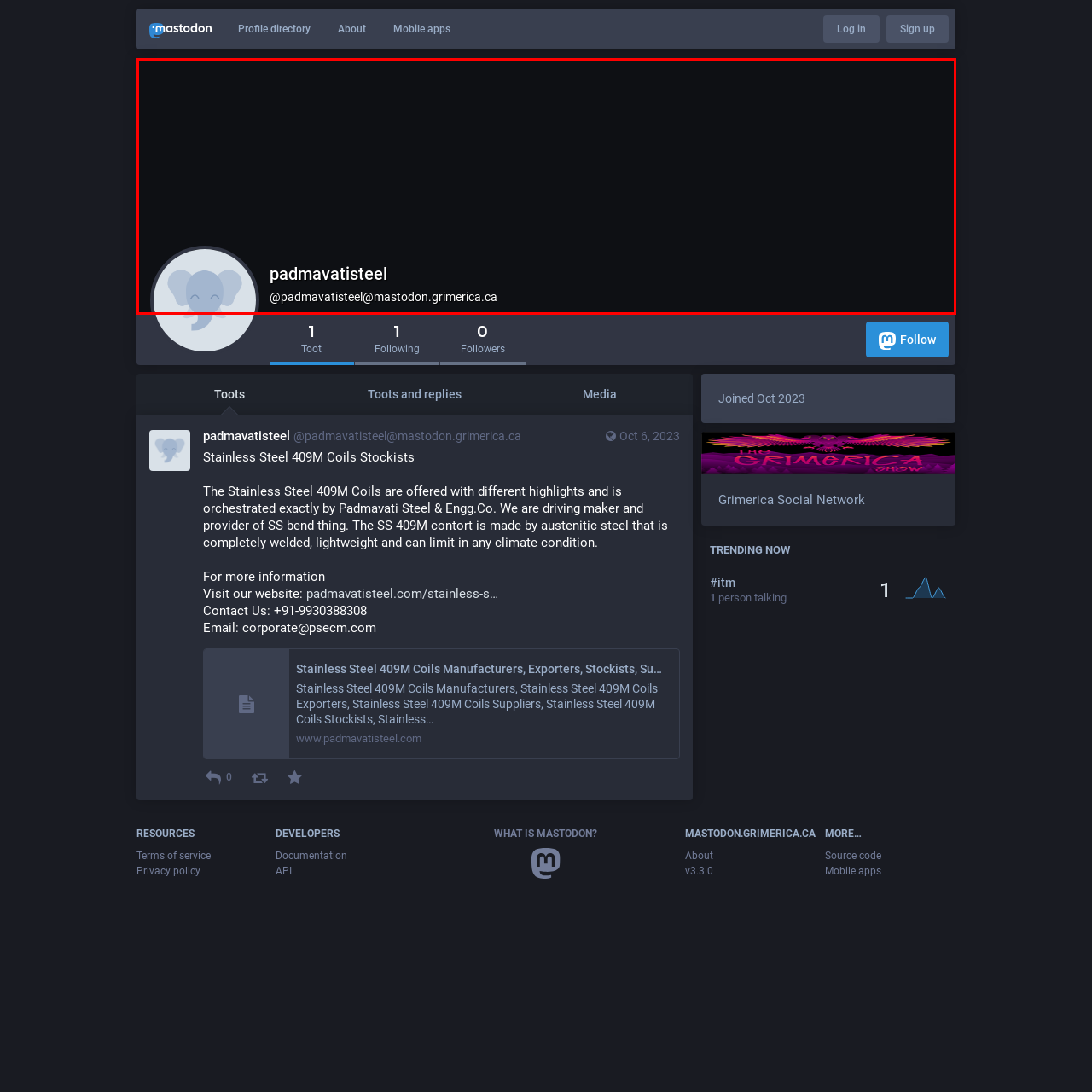Inspect the image surrounded by the red outline and respond to the question with a brief word or phrase:
What type of products is the user likely engaged in discussing?

Stainless steel products